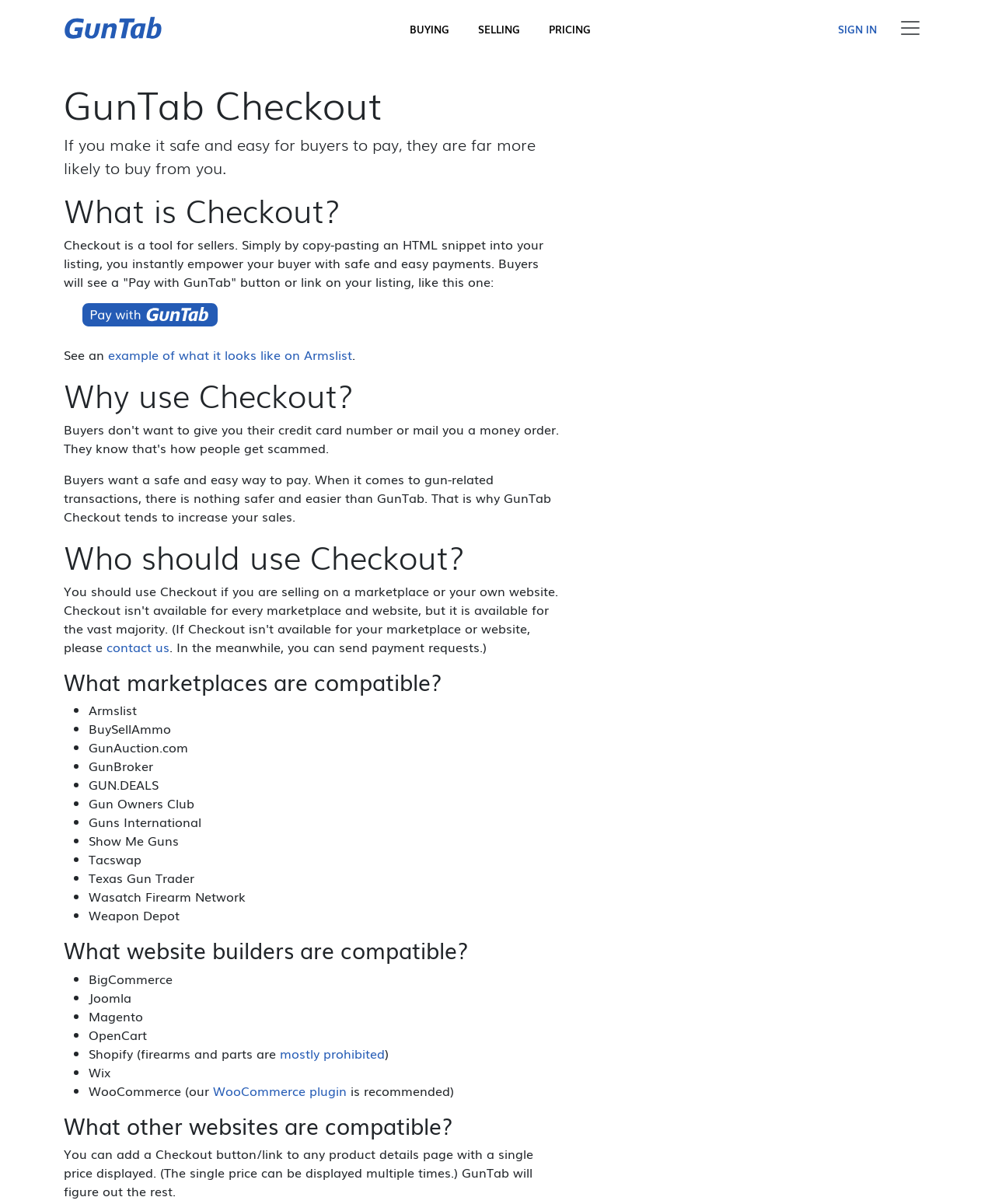What marketplaces are compatible with GunTab Checkout?
Provide a short answer using one word or a brief phrase based on the image.

Armslist, GunBroker, etc.